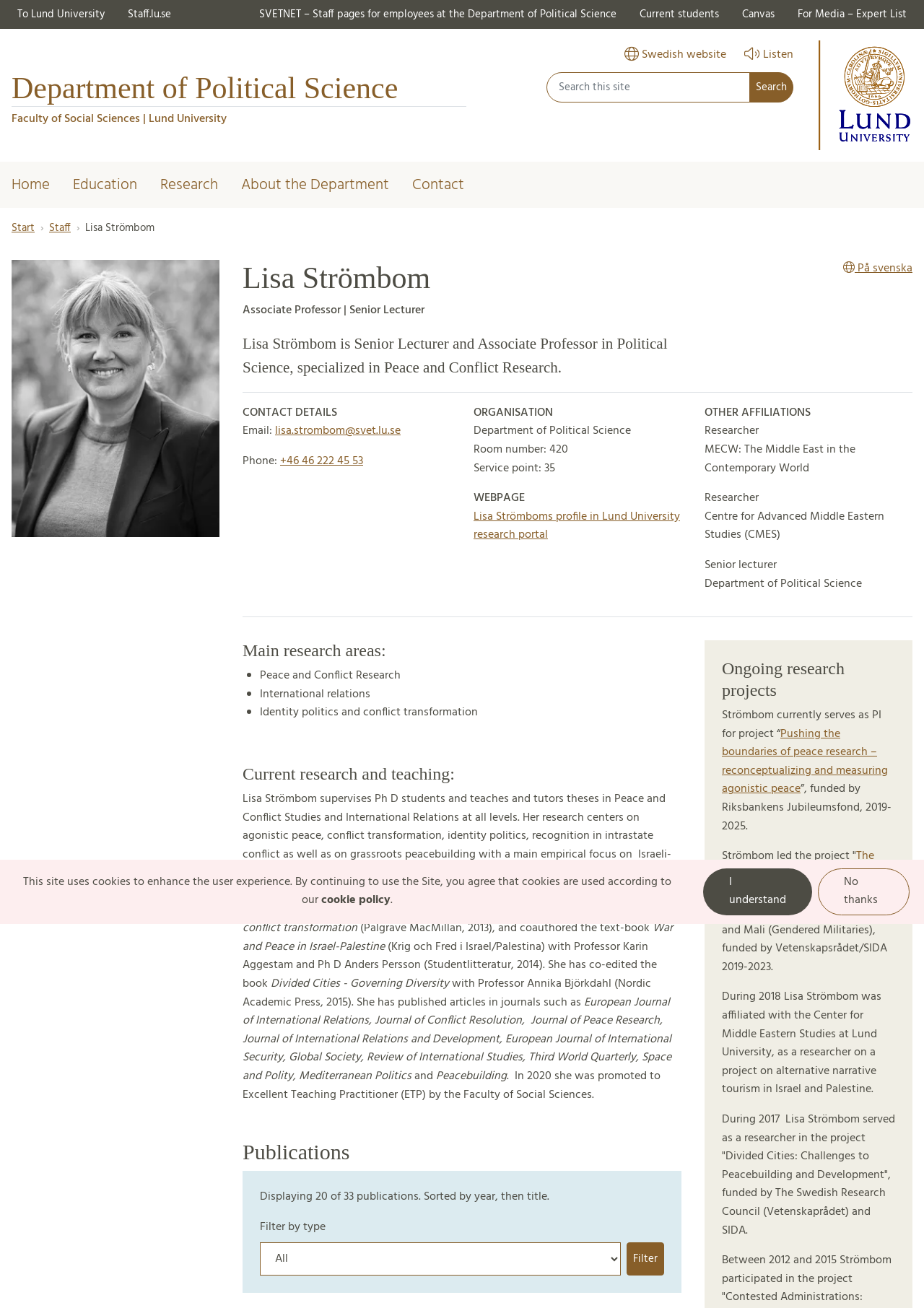Find the bounding box coordinates for the area that should be clicked to accomplish the instruction: "Search for something".

[0.591, 0.055, 0.859, 0.078]